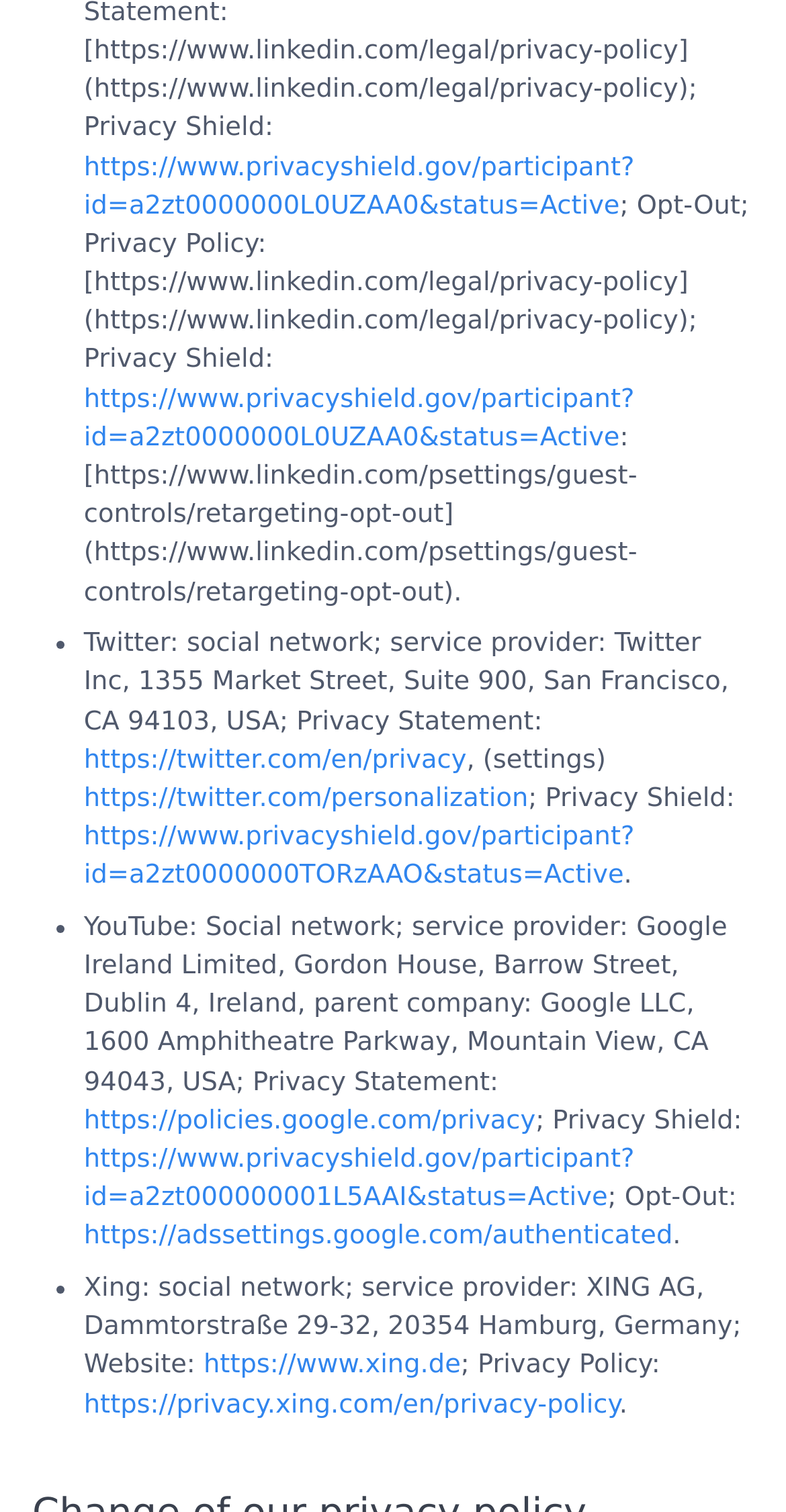Provide your answer in a single word or phrase: 
What is the name of the social network service provider based in Hamburg, Germany?

Xing